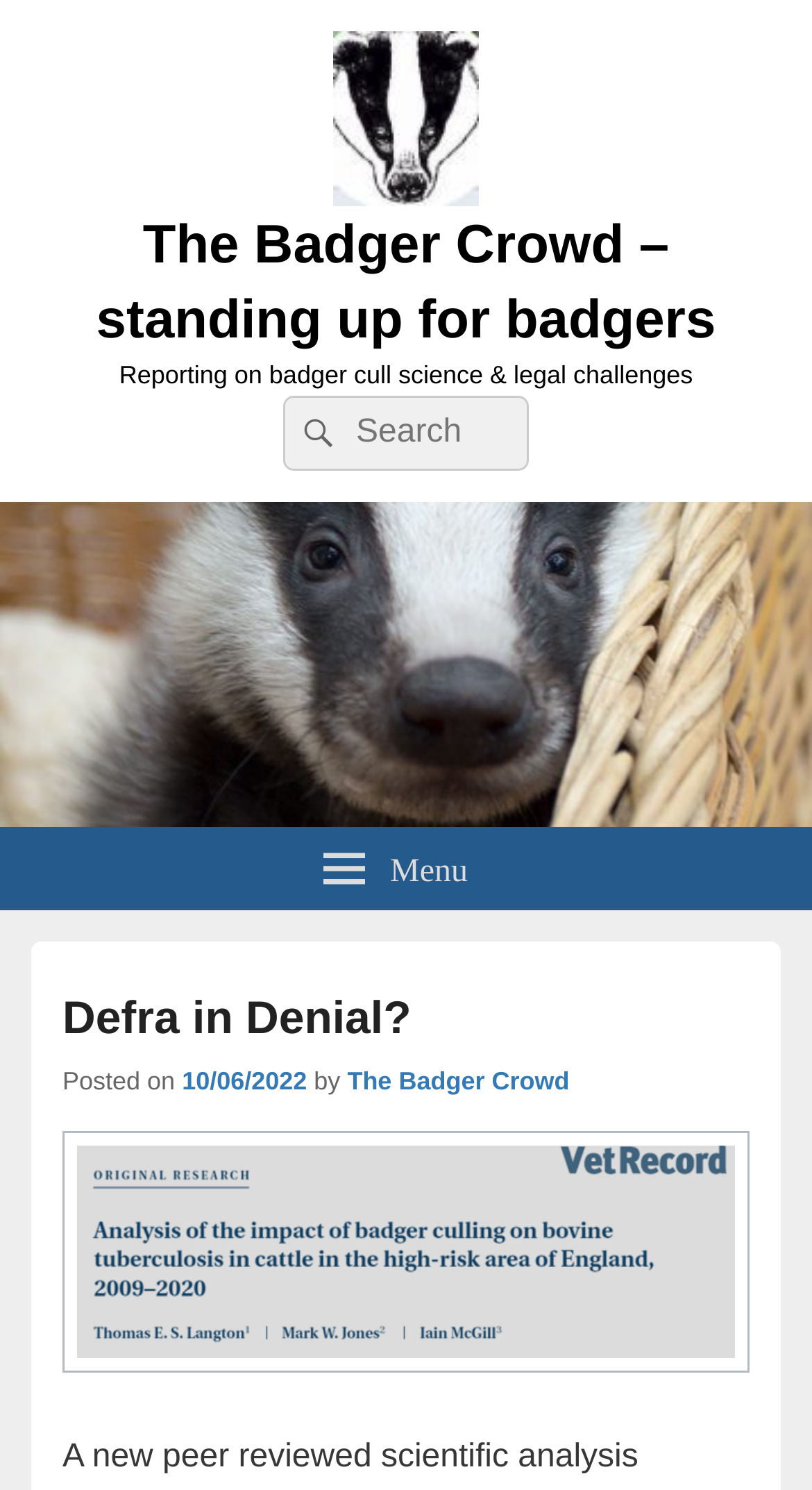Refer to the image and provide an in-depth answer to the question:
What is the name of the organization?

The name of the organization can be found in the top-left corner of the webpage, where it says 'The Badger Crowd – standing up for badgers'.